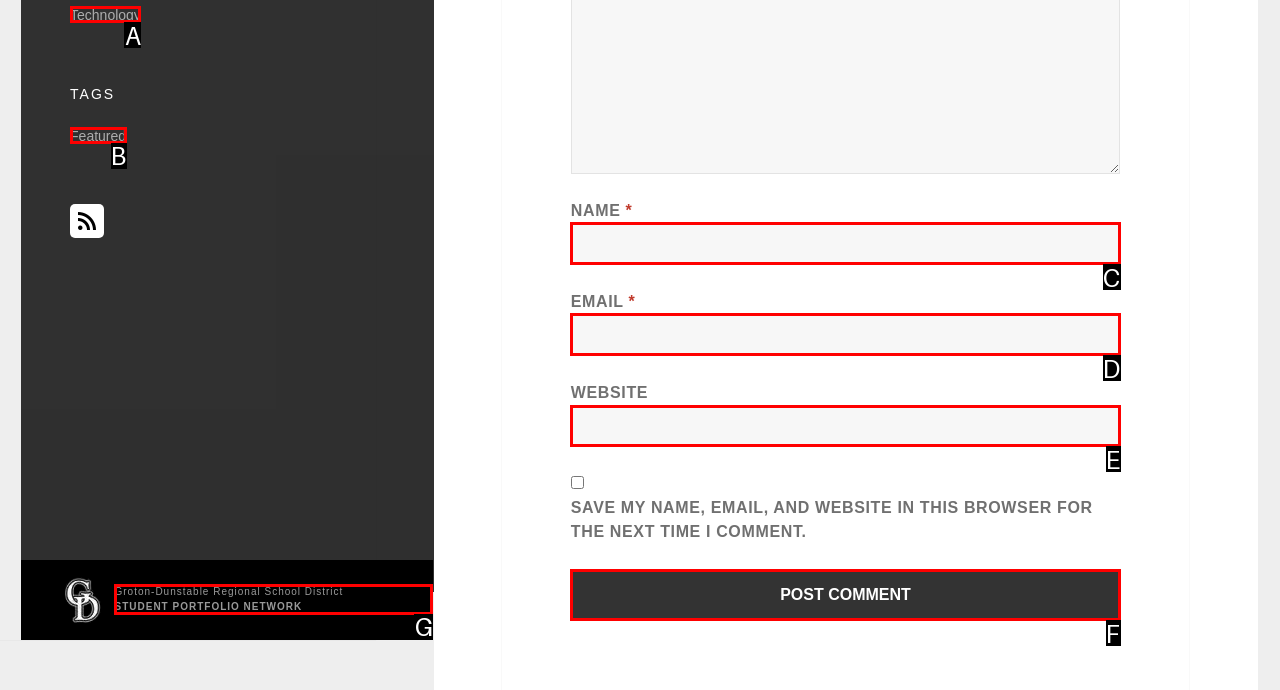Identify the option that corresponds to the description: parent_node: NAME * name="author". Provide only the letter of the option directly.

C